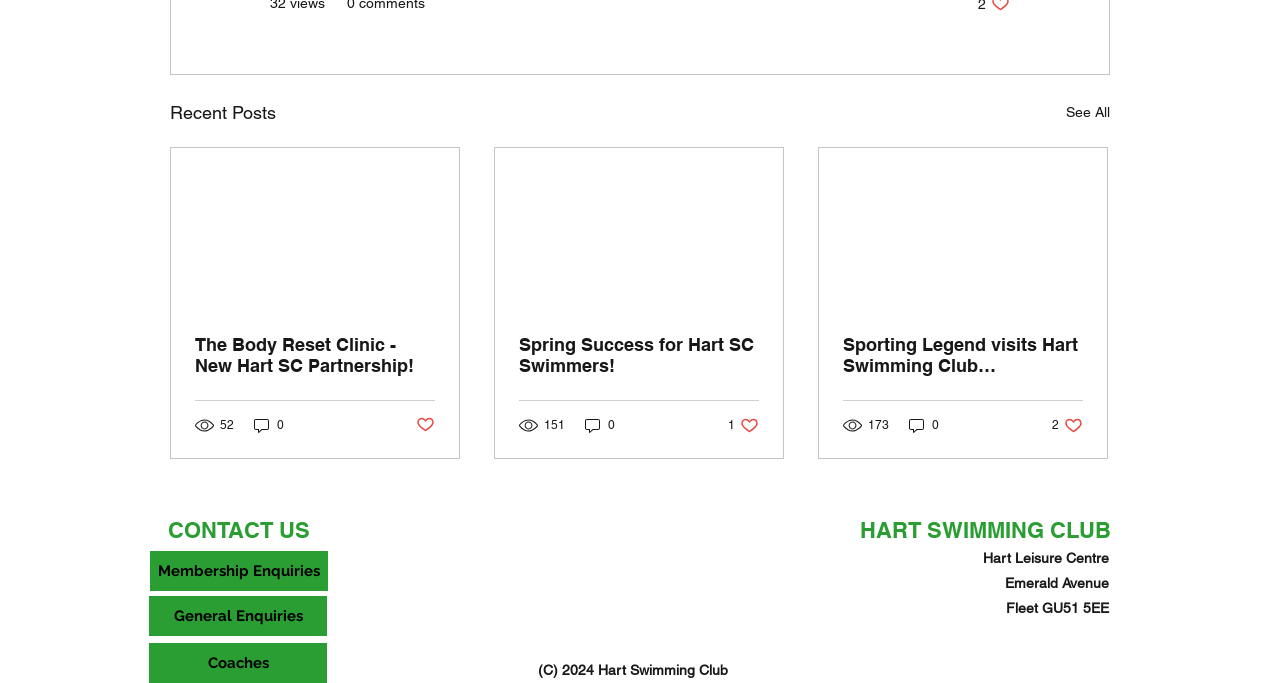Indicate the bounding box coordinates of the clickable region to achieve the following instruction: "Read the article 'The Body Reset Clinic - New Hart SC Partnership!'."

[0.152, 0.489, 0.34, 0.551]